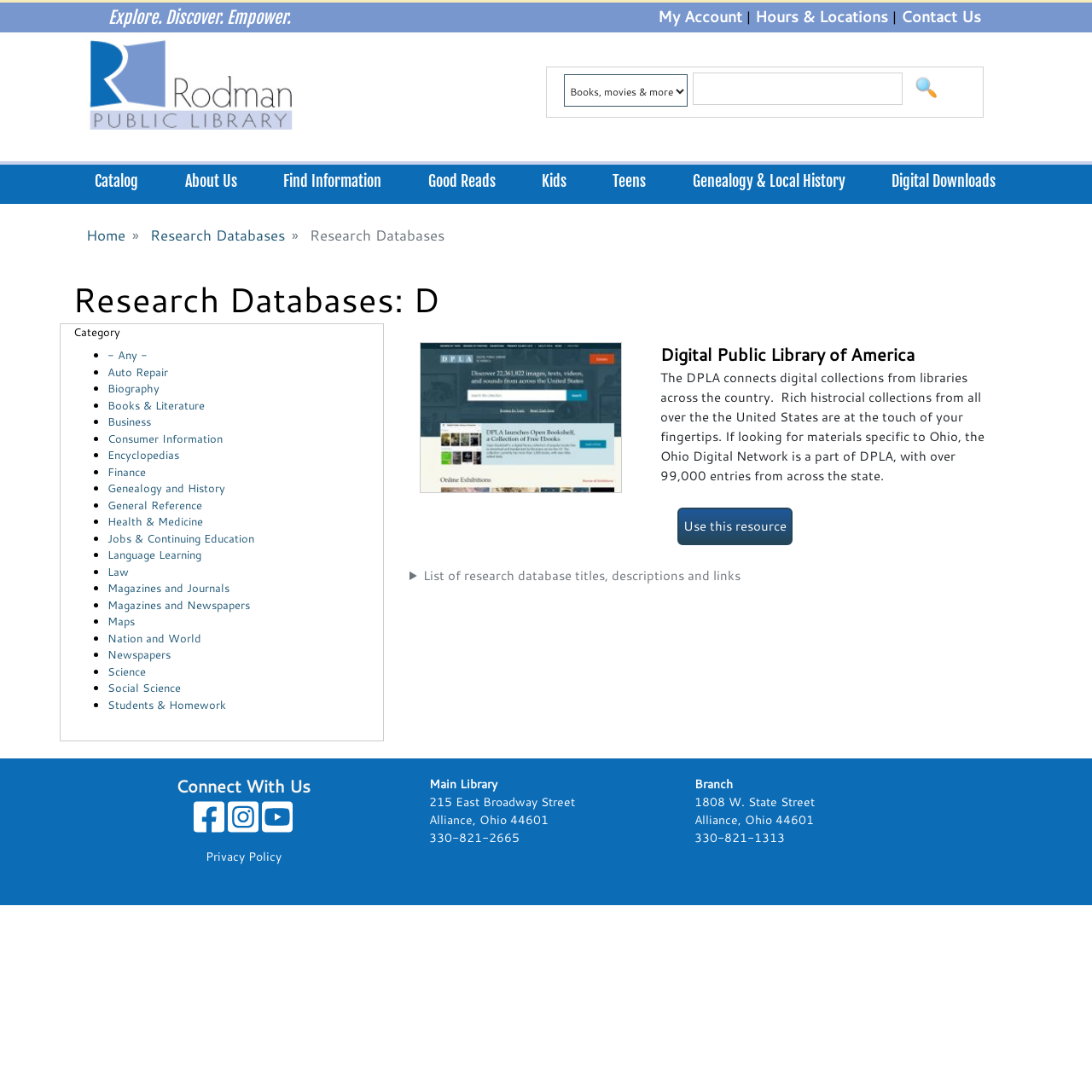Please locate the clickable area by providing the bounding box coordinates to follow this instruction: "Click the 'Sacred Geometry' link".

None